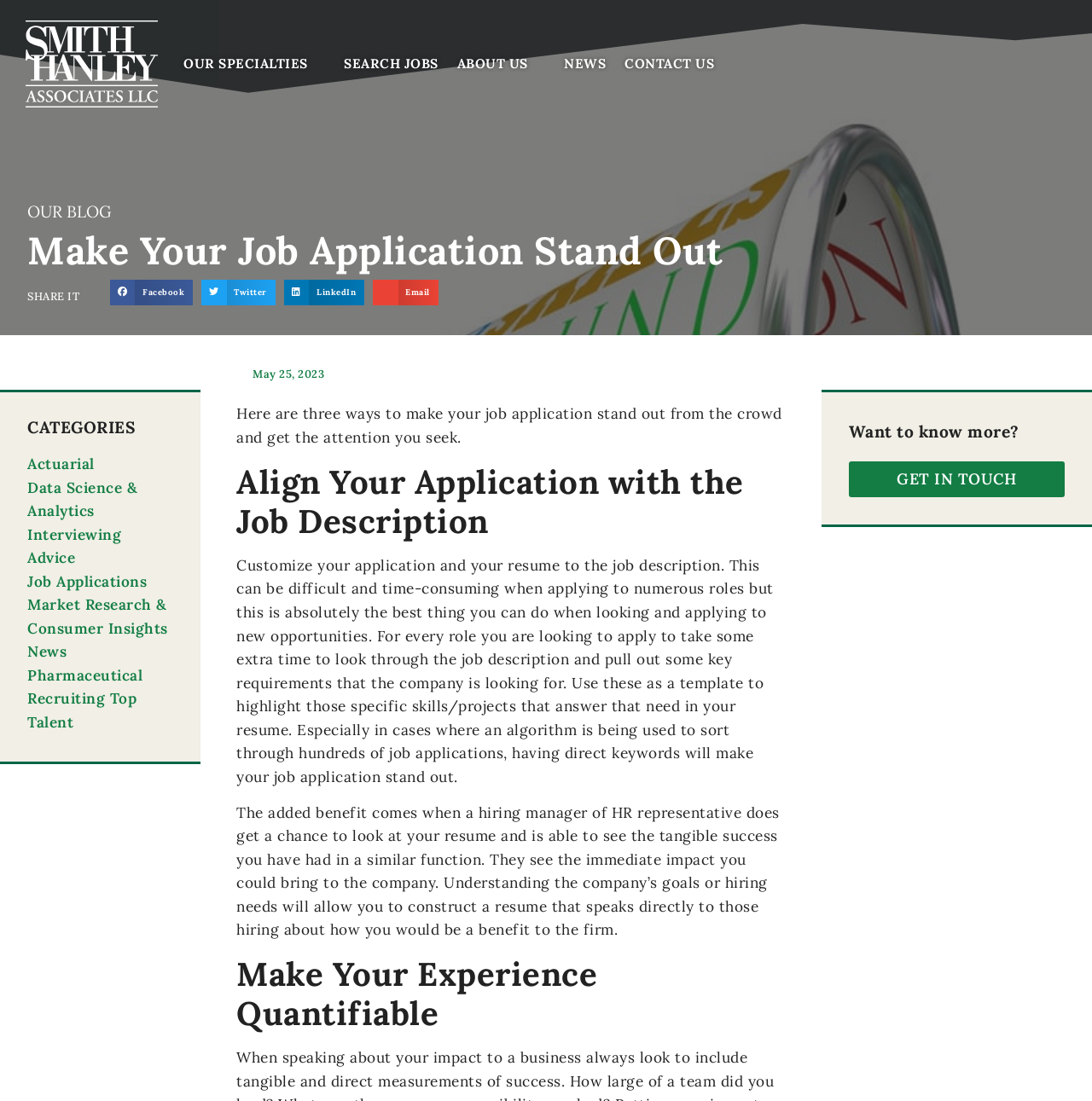Please locate the bounding box coordinates for the element that should be clicked to achieve the following instruction: "Click on the 'OUR SPECIALTIES' link". Ensure the coordinates are given as four float numbers between 0 and 1, i.e., [left, top, right, bottom].

[0.16, 0.04, 0.305, 0.076]